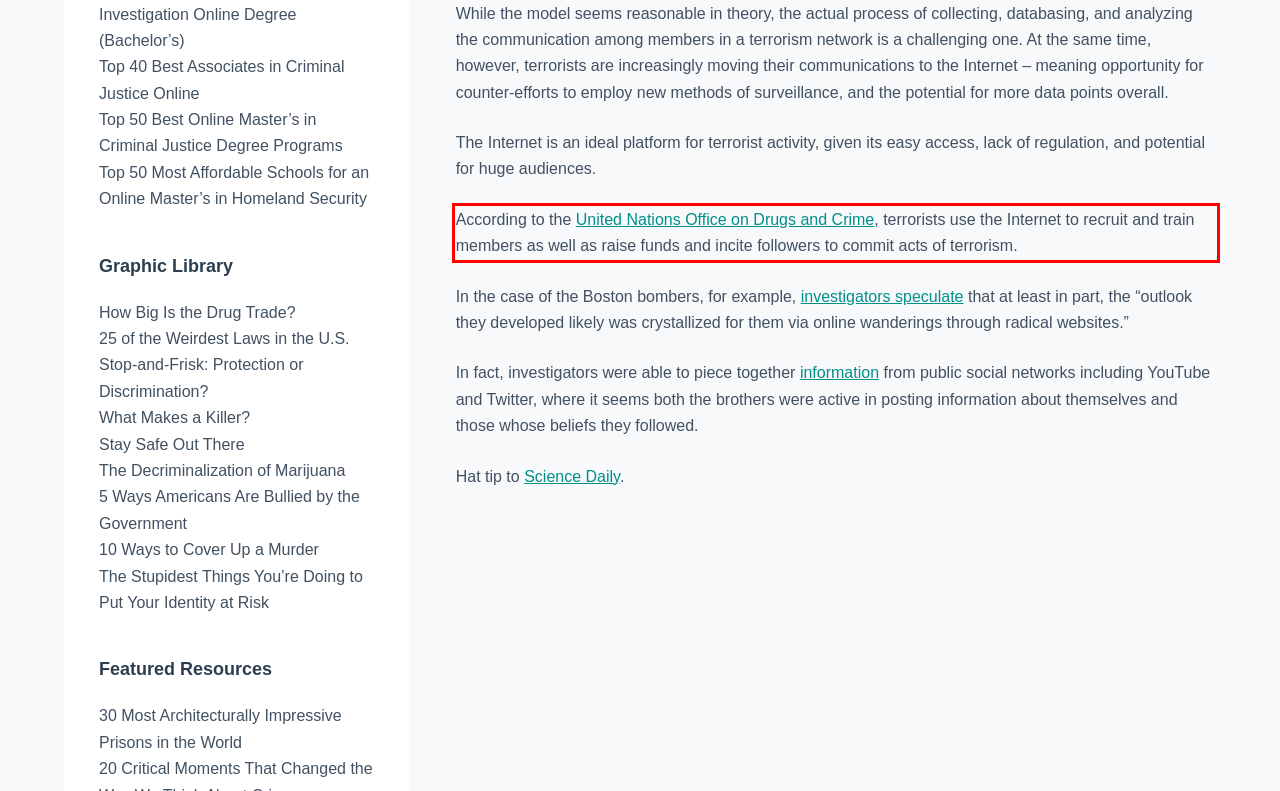Please examine the screenshot of the webpage and read the text present within the red rectangle bounding box.

According to the United Nations Office on Drugs and Crime, terrorists use the Internet to recruit and train members as well as raise funds and incite followers to commit acts of terrorism.